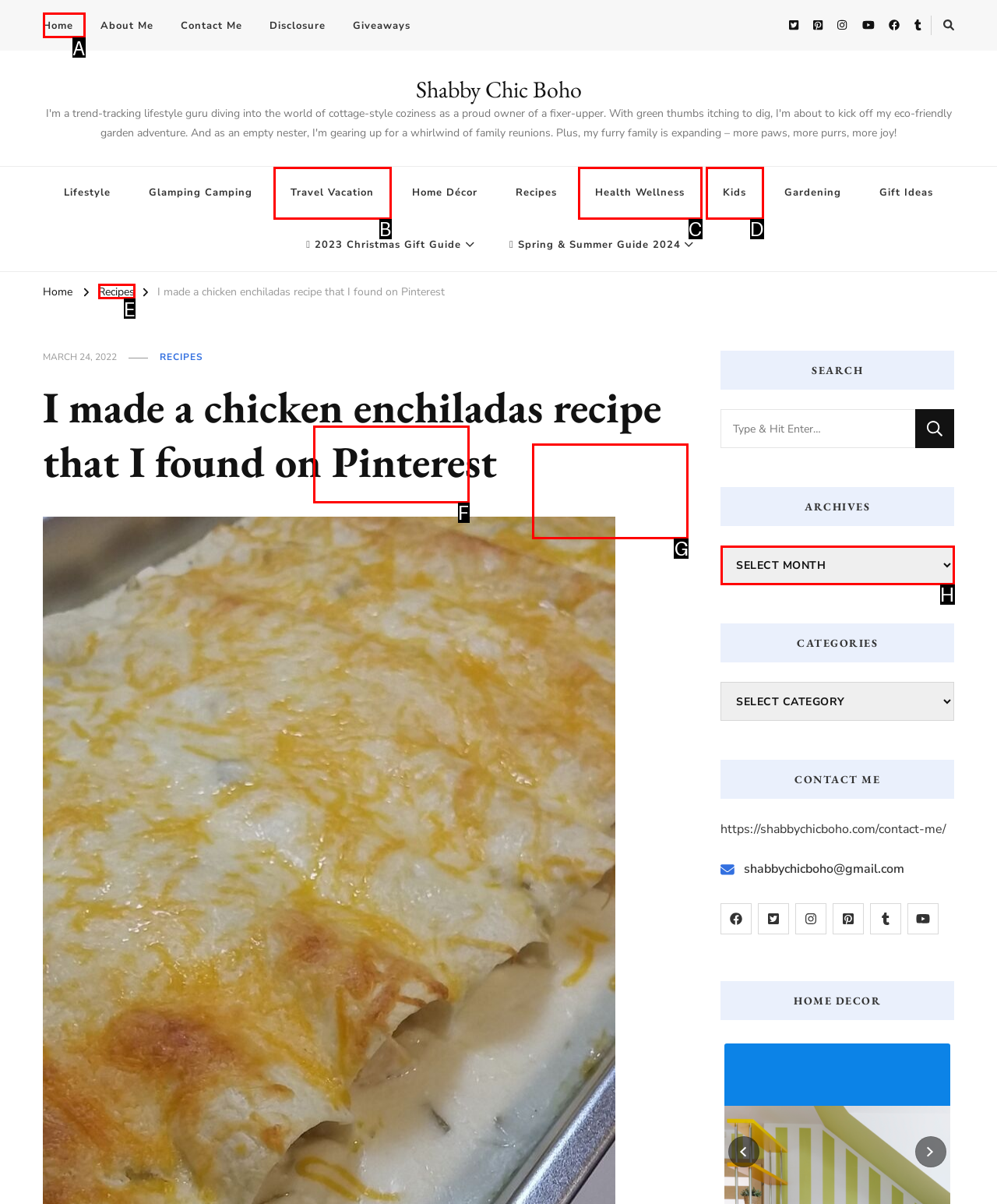Select the option that fits this description: title="Facebook"
Answer with the corresponding letter directly.

None